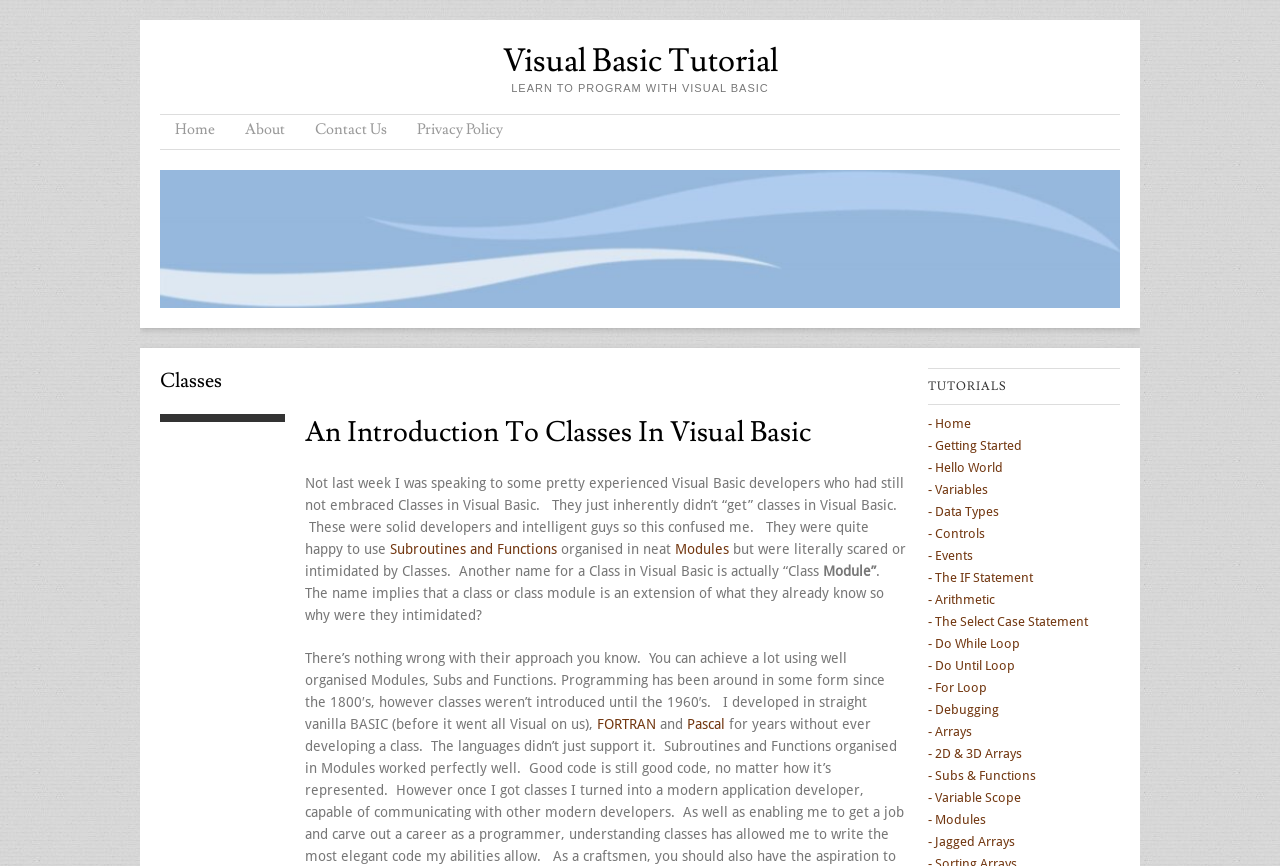Respond to the following query with just one word or a short phrase: 
What is the author's tone in this webpage?

Inquisitive